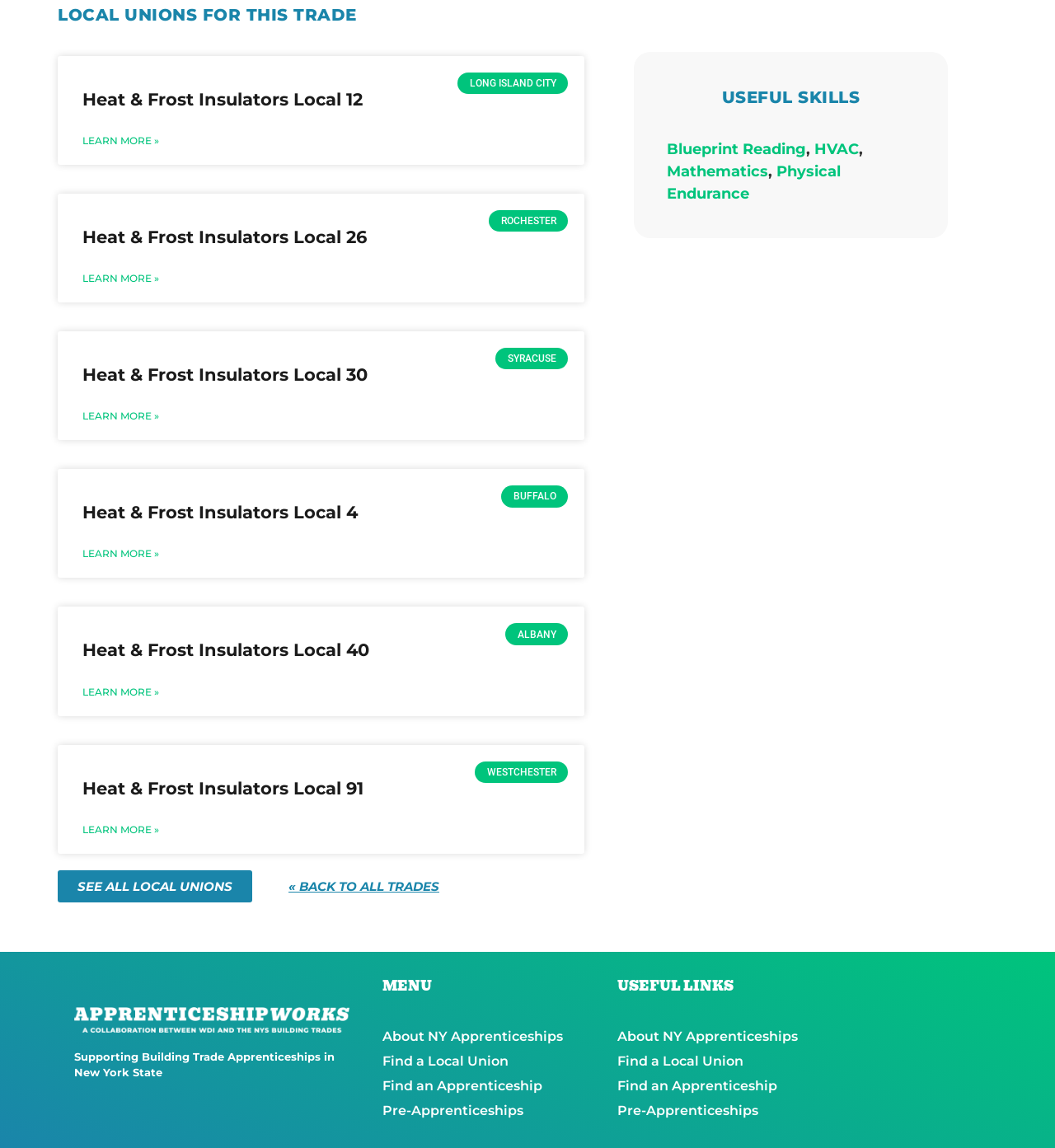Provide the bounding box coordinates for the UI element described in this sentence: "Pre-Apprenticeships". The coordinates should be four float values between 0 and 1, i.e., [left, top, right, bottom].

[0.363, 0.957, 0.554, 0.979]